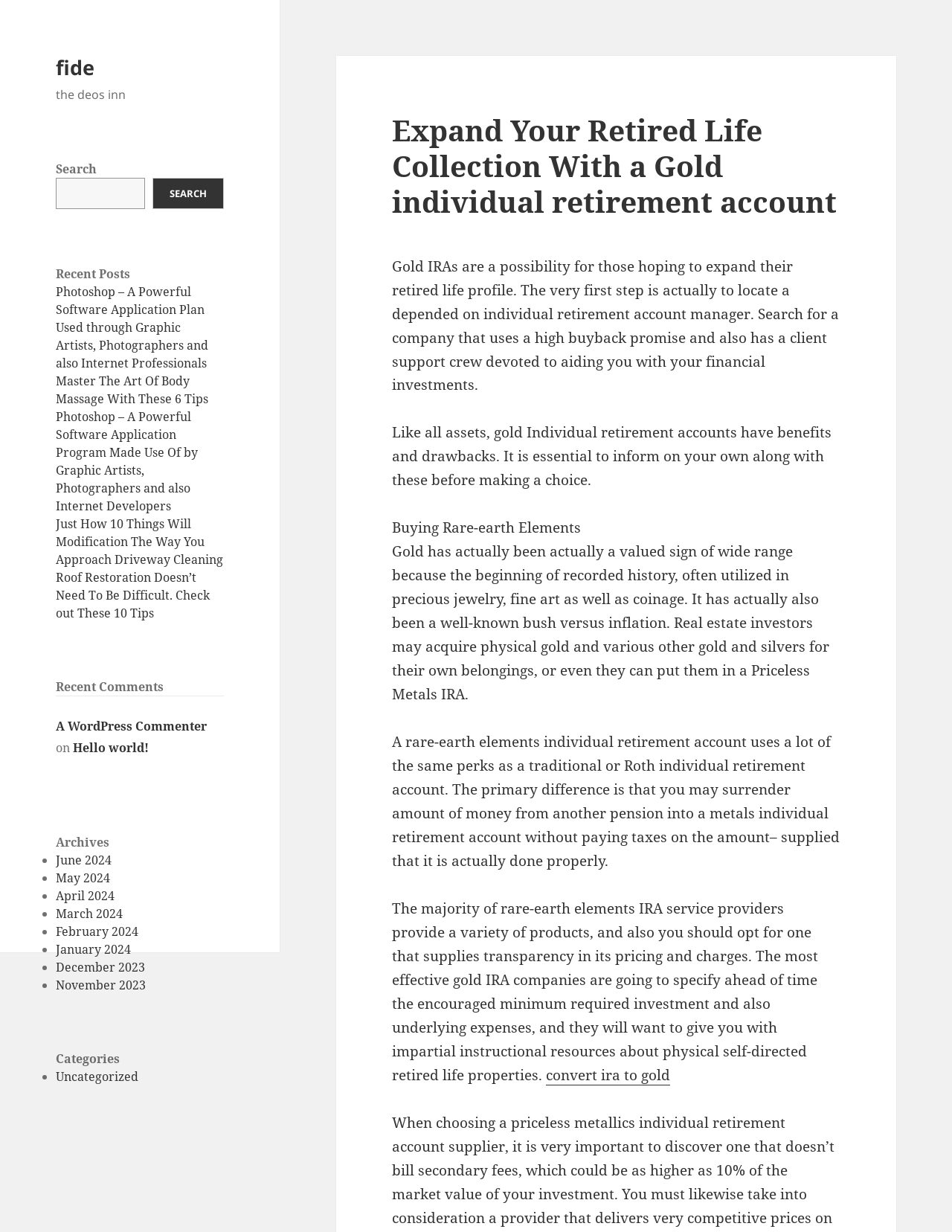Refer to the image and answer the question with as much detail as possible: What are the archives categorized by?

The archives section of the webpage lists several links, including 'June 2024', 'May 2024', and 'April 2024'. These links are categorized by months, indicating that the archives are organized by month.